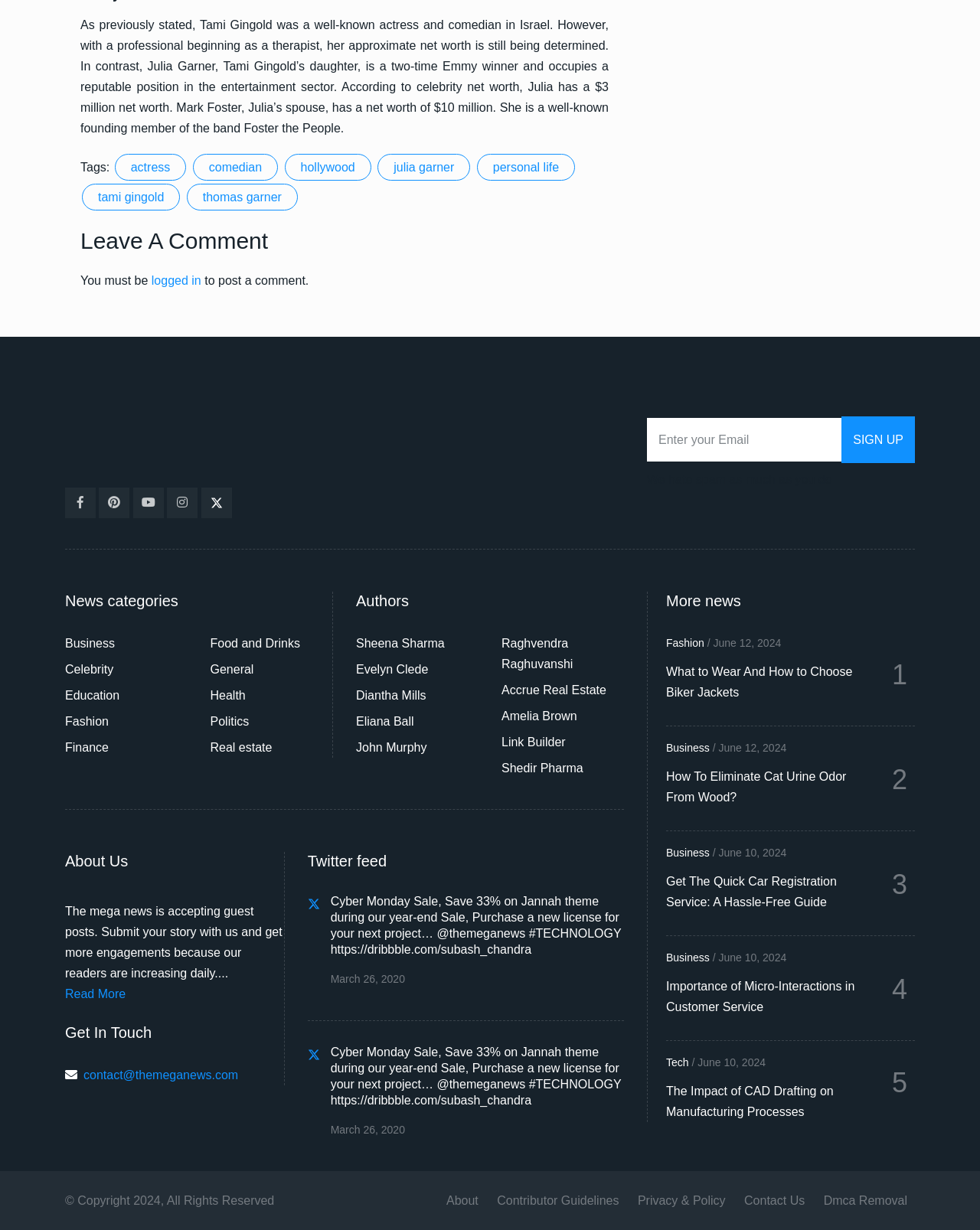Please determine the bounding box coordinates of the element to click in order to execute the following instruction: "Read more about guest posting". The coordinates should be four float numbers between 0 and 1, specified as [left, top, right, bottom].

[0.066, 0.799, 0.128, 0.816]